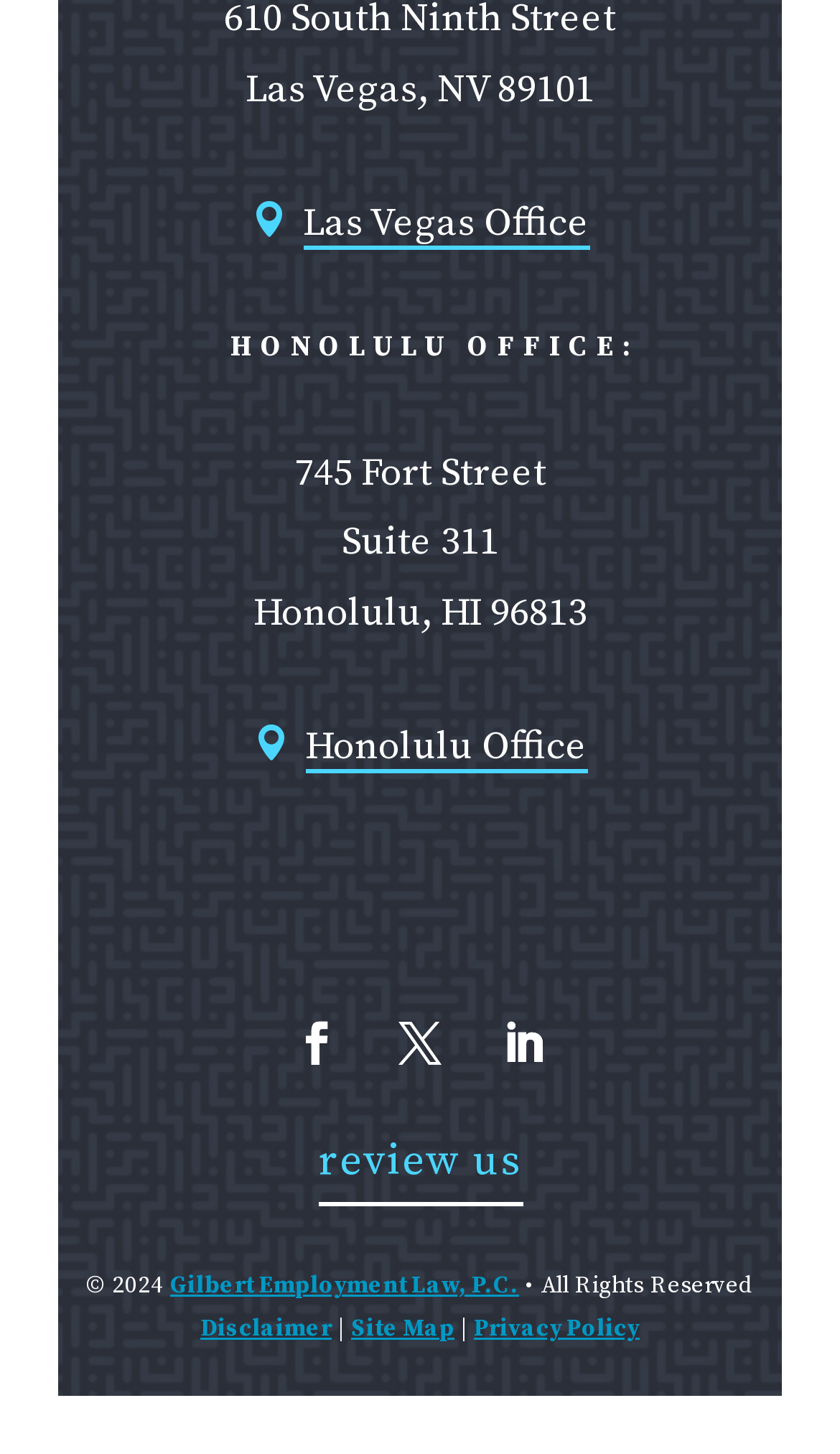What is the address of the Las Vegas office?
Give a detailed response to the question by analyzing the screenshot.

I found the address of the Las Vegas office by looking at the static text element with the content 'Las Vegas, NV 89101' which is located at the top of the webpage.